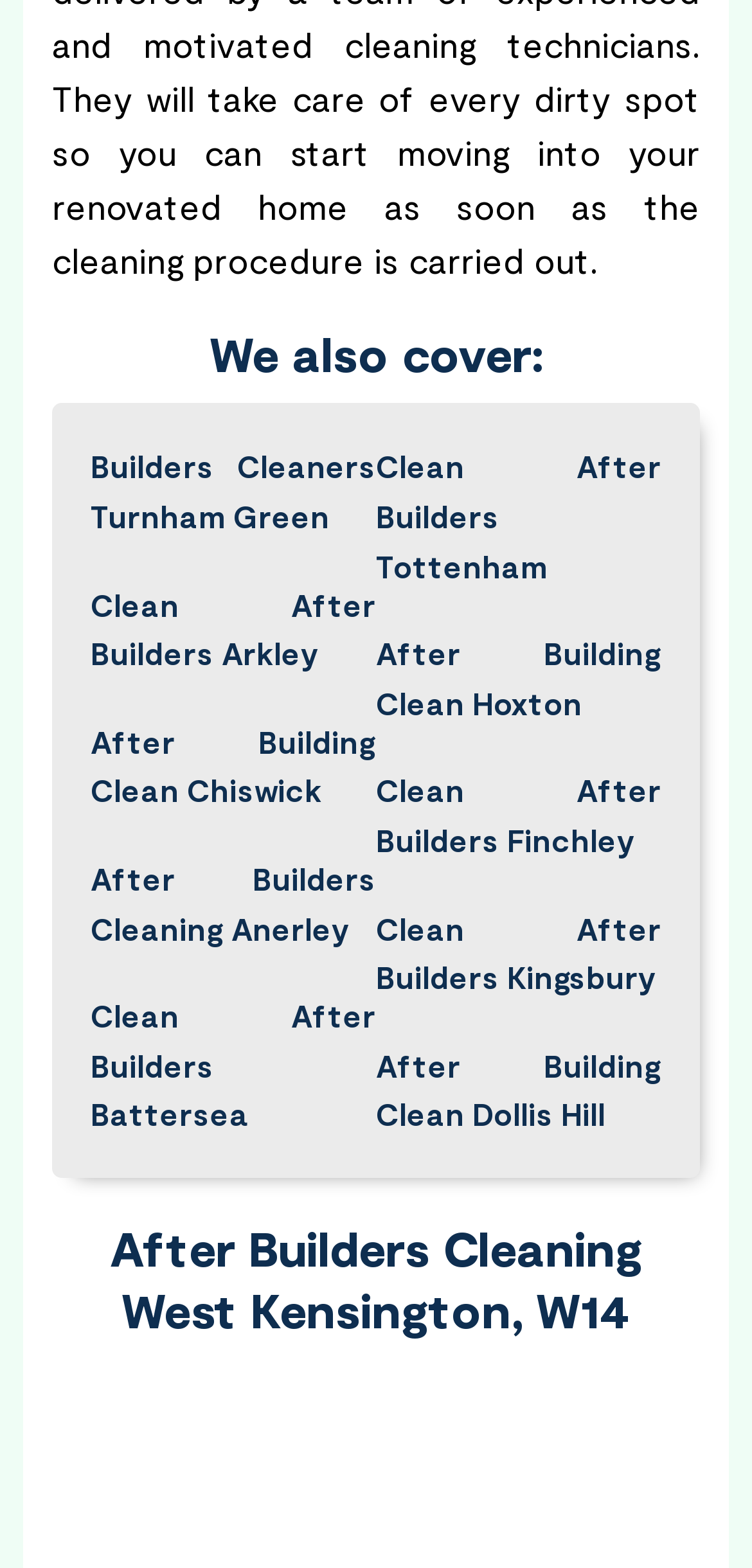Locate the bounding box coordinates of the segment that needs to be clicked to meet this instruction: "Visit 'After Building Clean Chiswick'".

[0.121, 0.457, 0.5, 0.52]